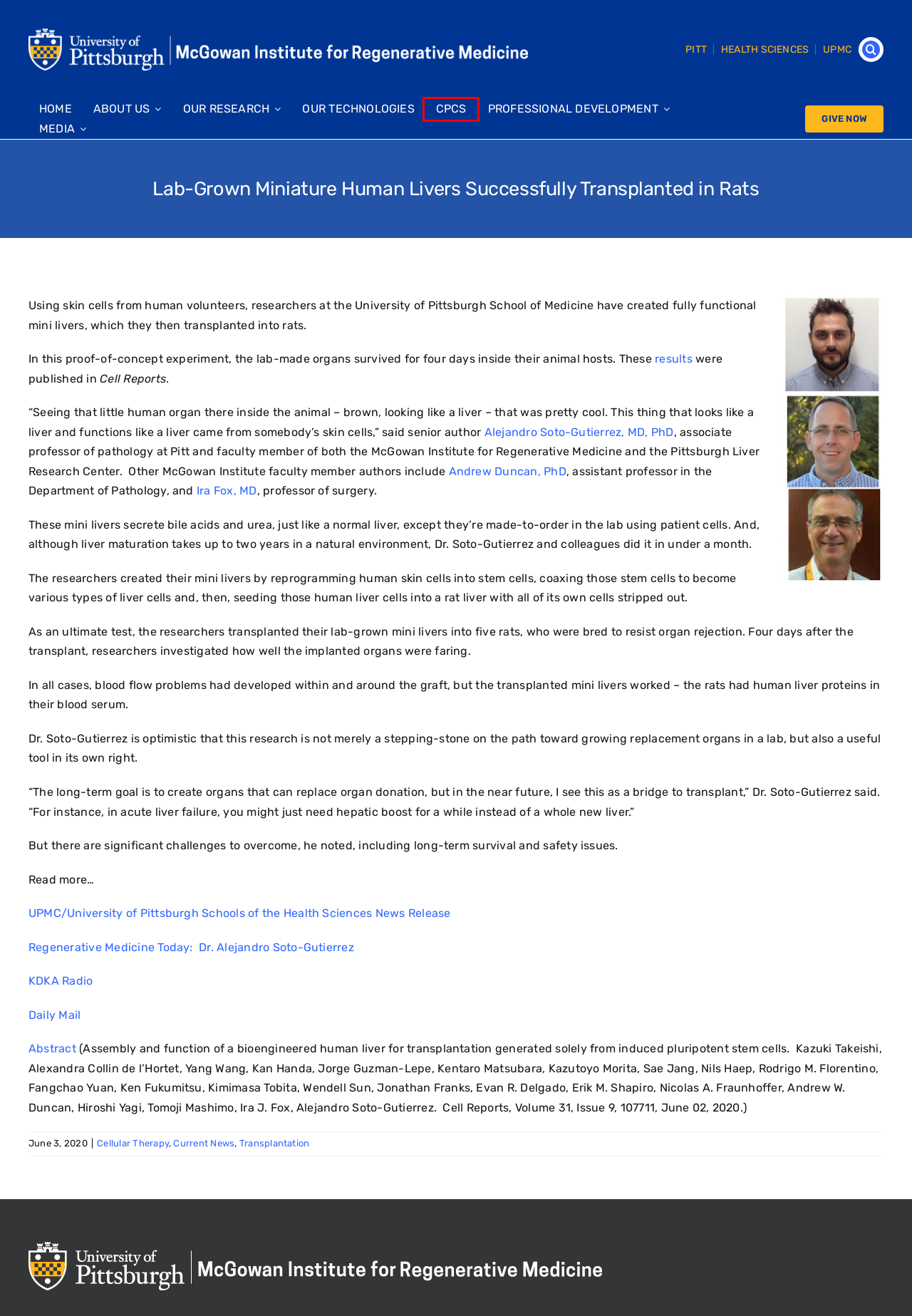You have a screenshot of a webpage with a red bounding box around an element. Choose the best matching webpage description that would appear after clicking the highlighted element. Here are the candidates:
A. UPMC: #1 Ranked Hospital in Pittsburgh
B. Current News – Regenerative Medicine at the McGowan Institute
C. Ira J. Fox, MD – Regenerative Medicine at the McGowan Institute
D. Cellular Therapy – Regenerative Medicine at the McGowan Institute
E. Regenerative Medicine at the McGowan Institute – Innovation through RegenerativeTM
F. Alejandro Soto-Gutiérrez, MD, PhD – Regenerative Medicine at the McGowan Institute
G. University of Pittsburgh Center for Preclinical Studies
H. The McGowan Institute of Regenerative Medicine

G